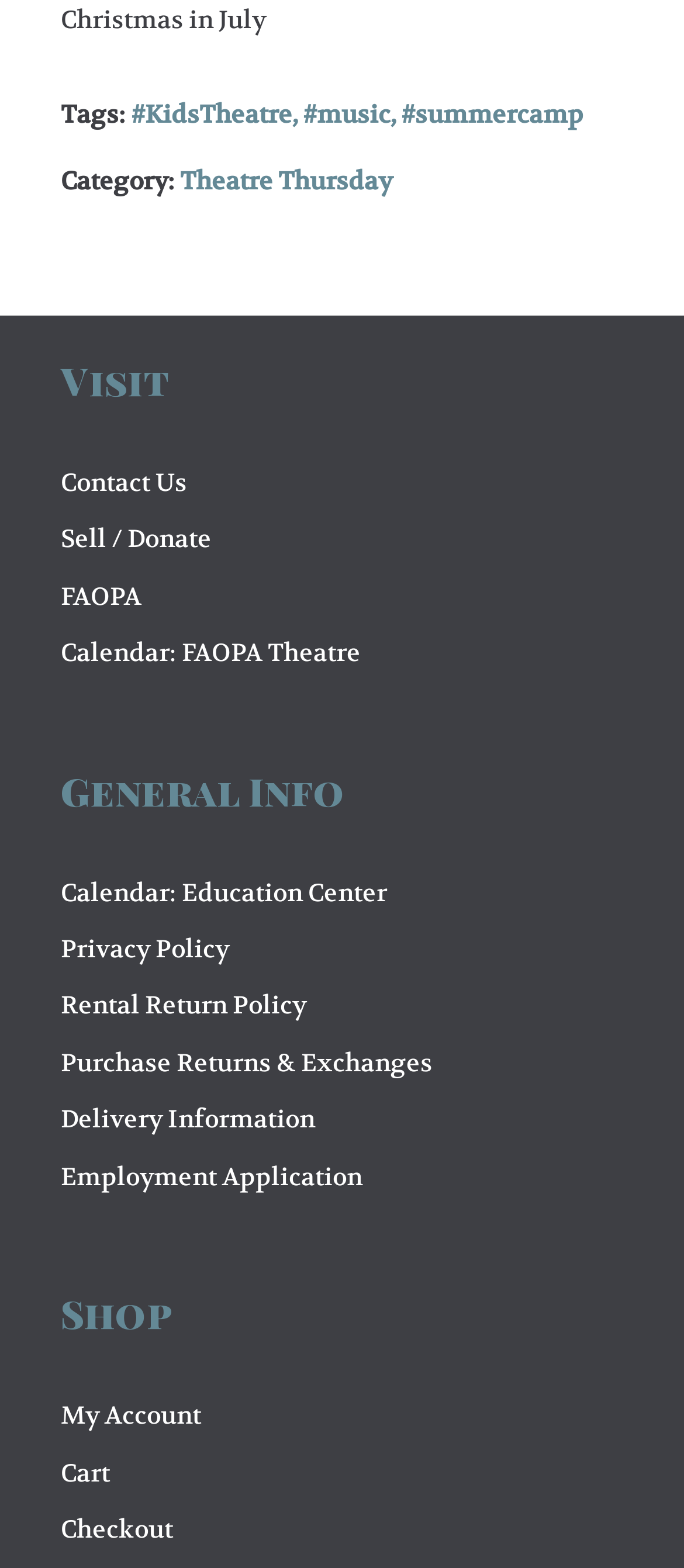Find and indicate the bounding box coordinates of the region you should select to follow the given instruction: "join Book Oblivion Reading Group".

None